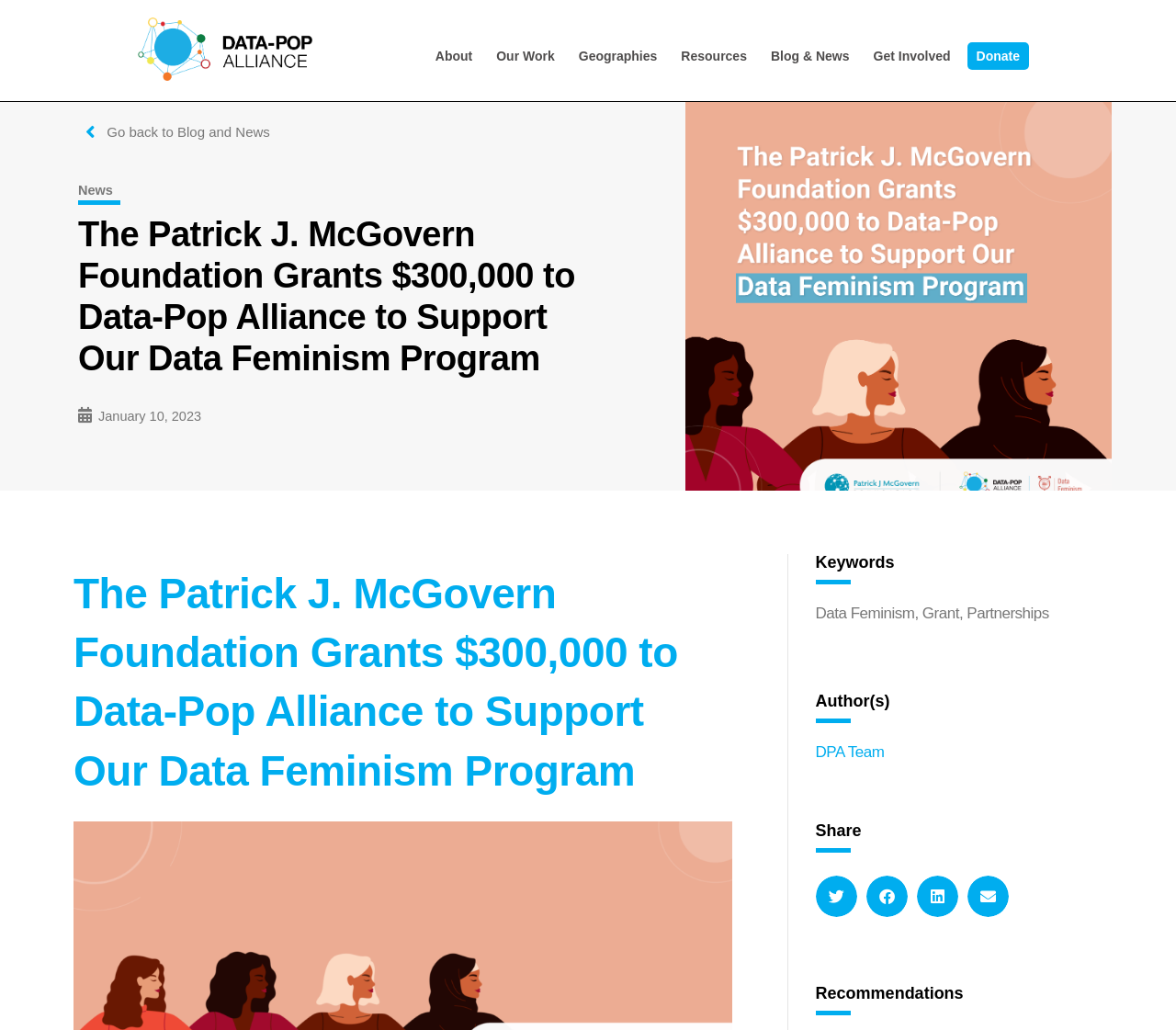What are the keywords of the article?
Using the visual information, answer the question in a single word or phrase.

Data Feminism, Grant, Partnerships